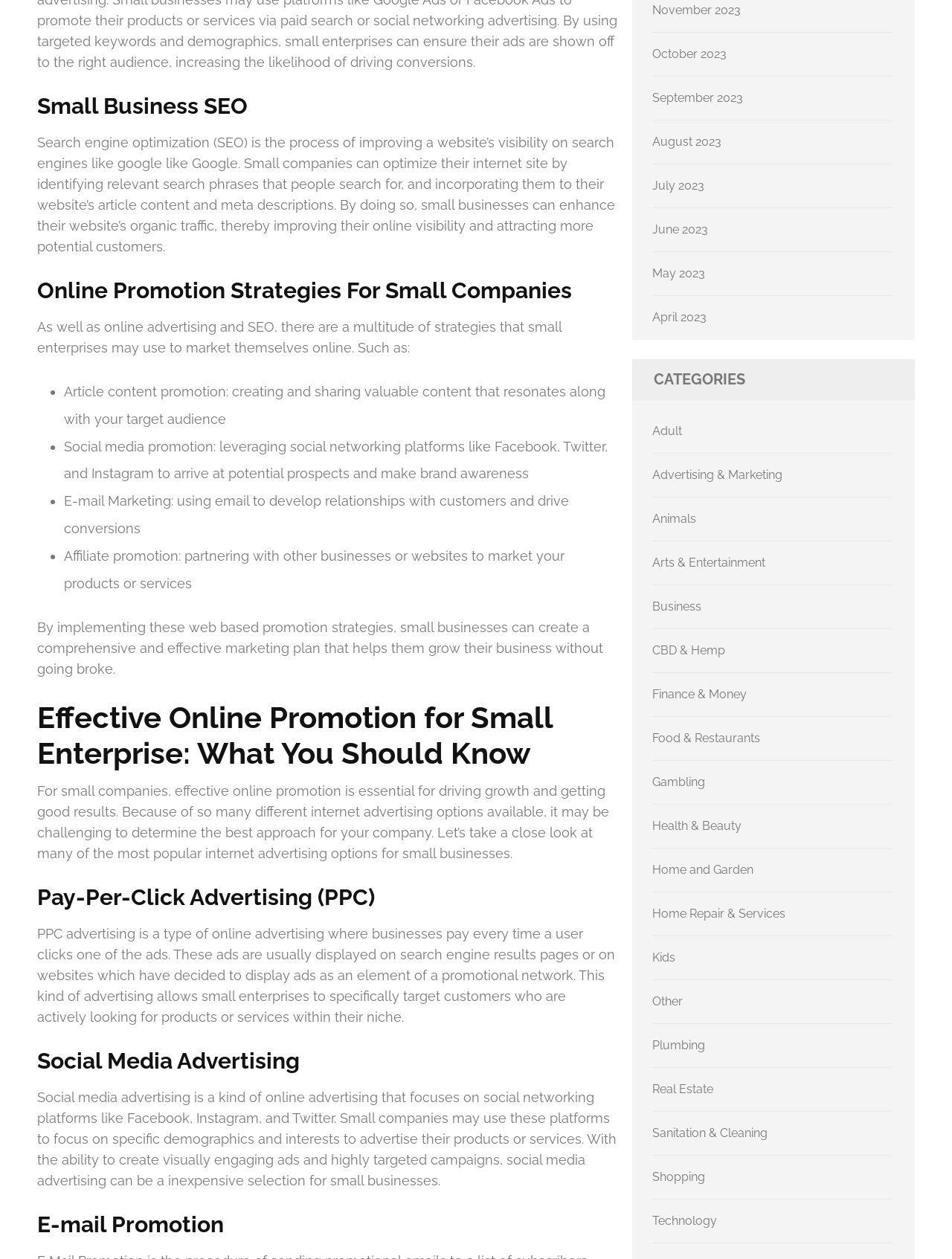Find the bounding box of the UI element described as follows: "Home Repair & Services".

[0.685, 0.72, 0.825, 0.731]